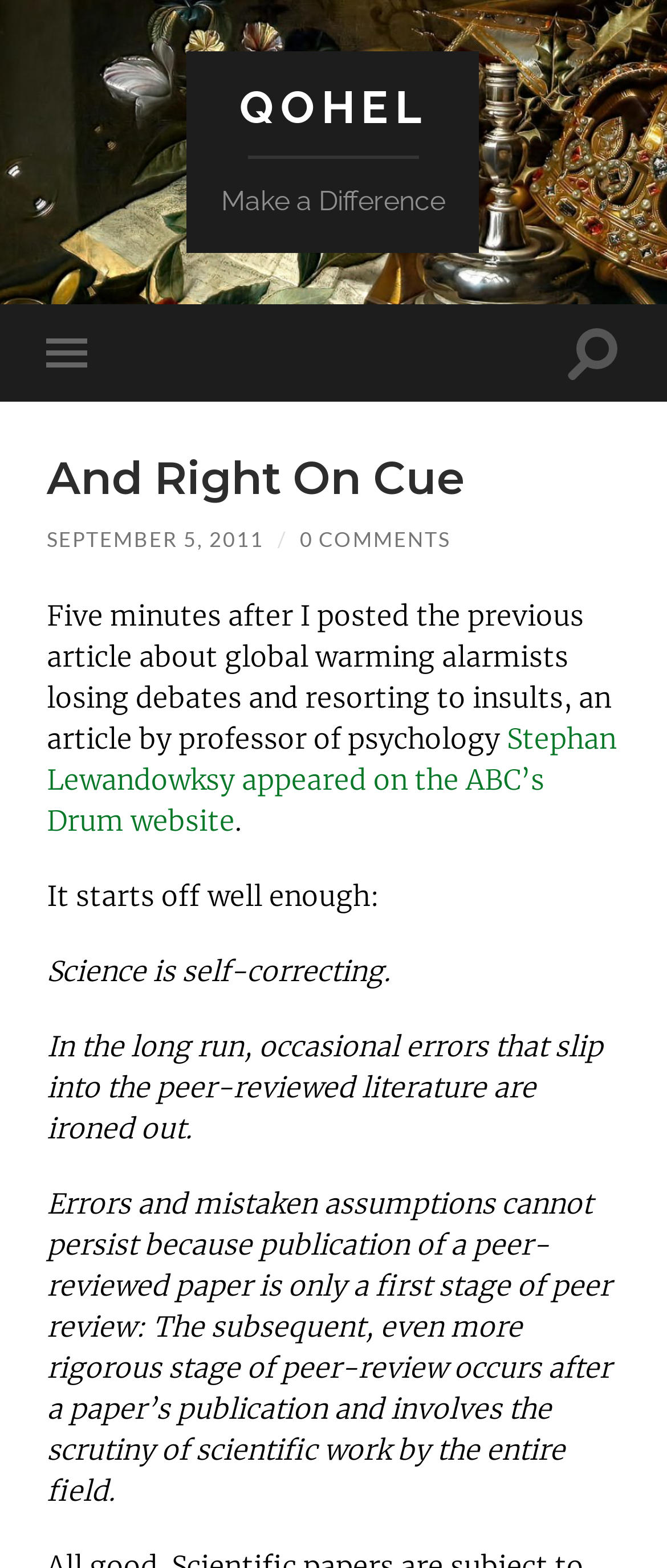Determine the bounding box coordinates of the UI element described by: "September 5, 2011".

[0.07, 0.336, 0.396, 0.352]